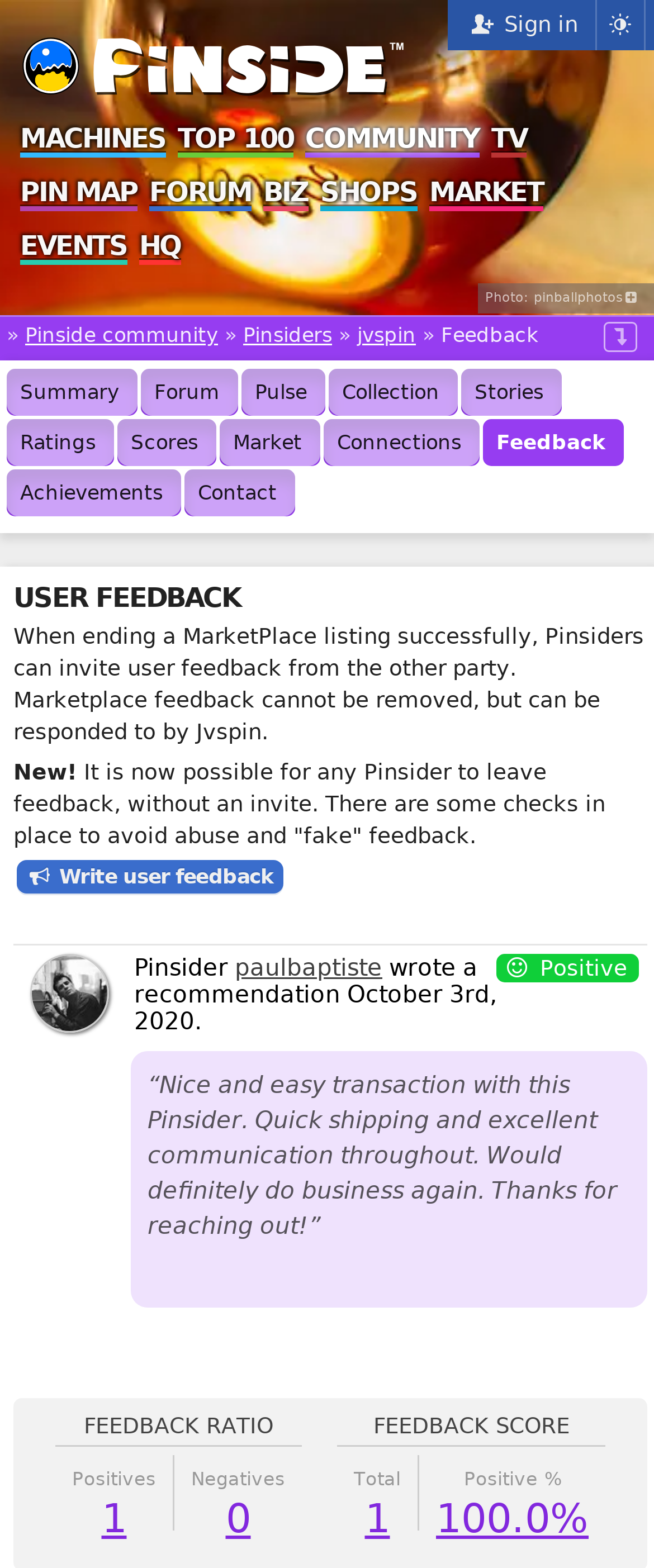Reply to the question with a single word or phrase:
What is the purpose of the 'Write user feedback' button?

To leave feedback